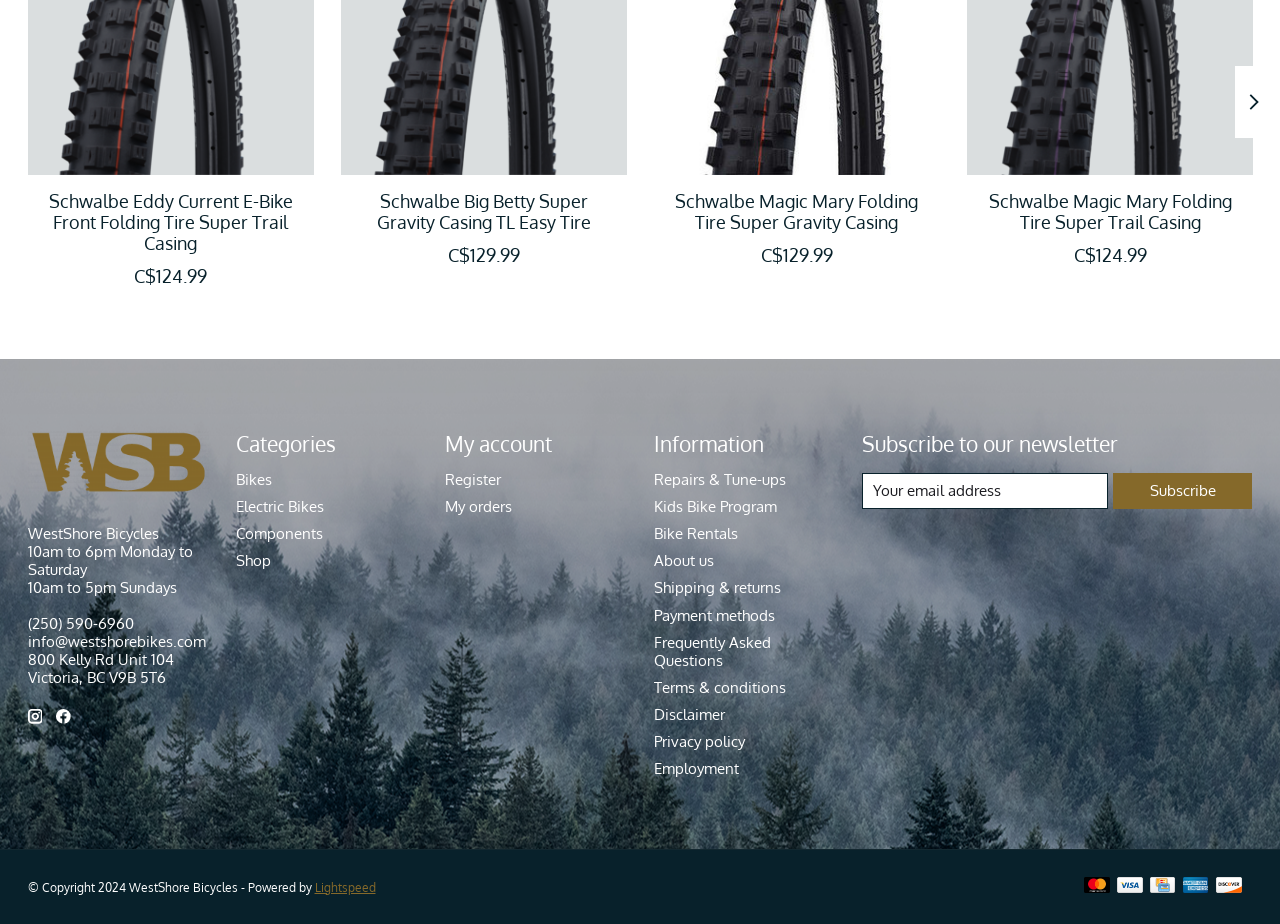Give a one-word or phrase response to the following question: What is the purpose of the button at the bottom of the product list?

Show next items